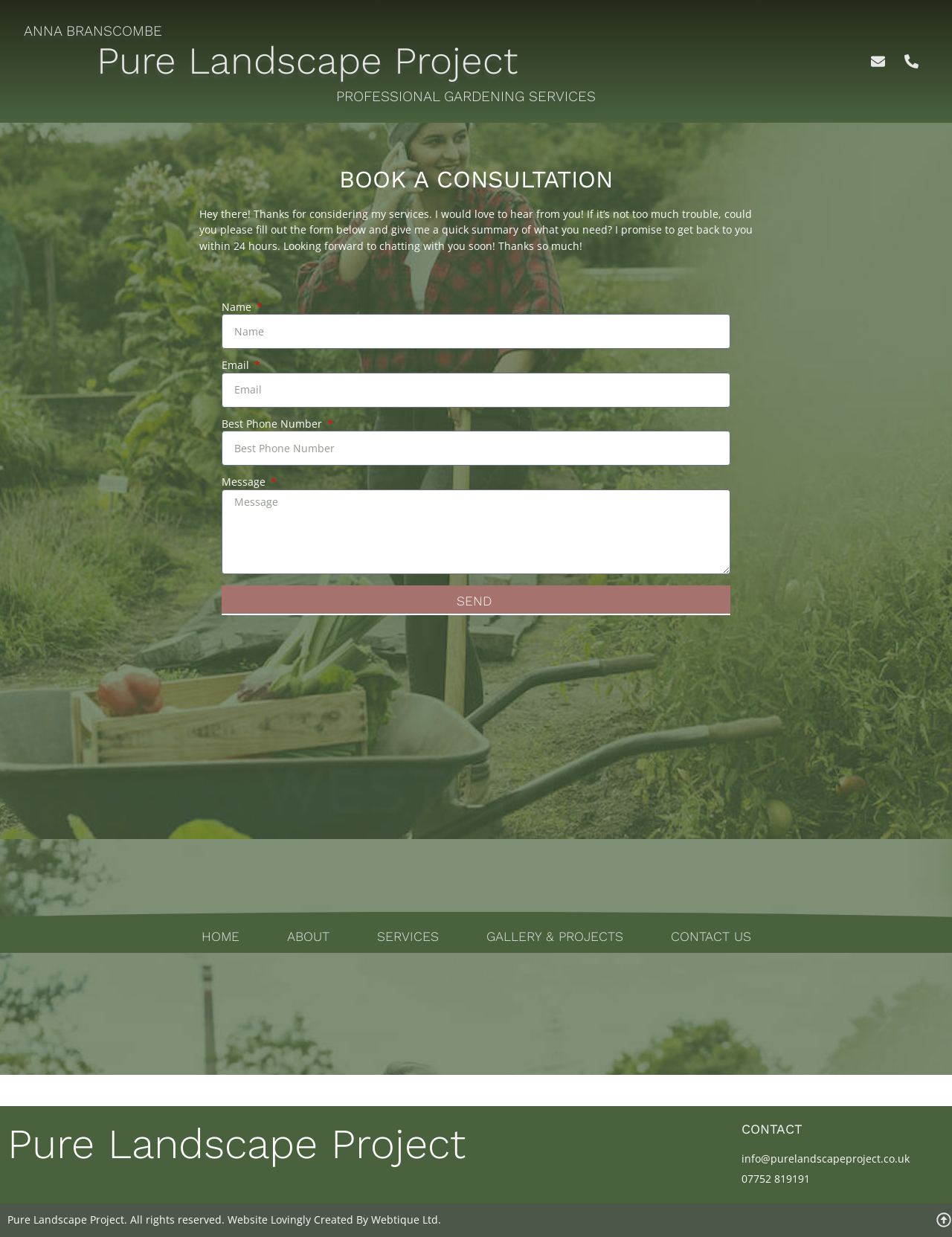Provide the bounding box coordinates of the HTML element this sentence describes: "parent_node: Name name="form_fields[name]" placeholder="Name"". The bounding box coordinates consist of four float numbers between 0 and 1, i.e., [left, top, right, bottom].

[0.233, 0.254, 0.767, 0.282]